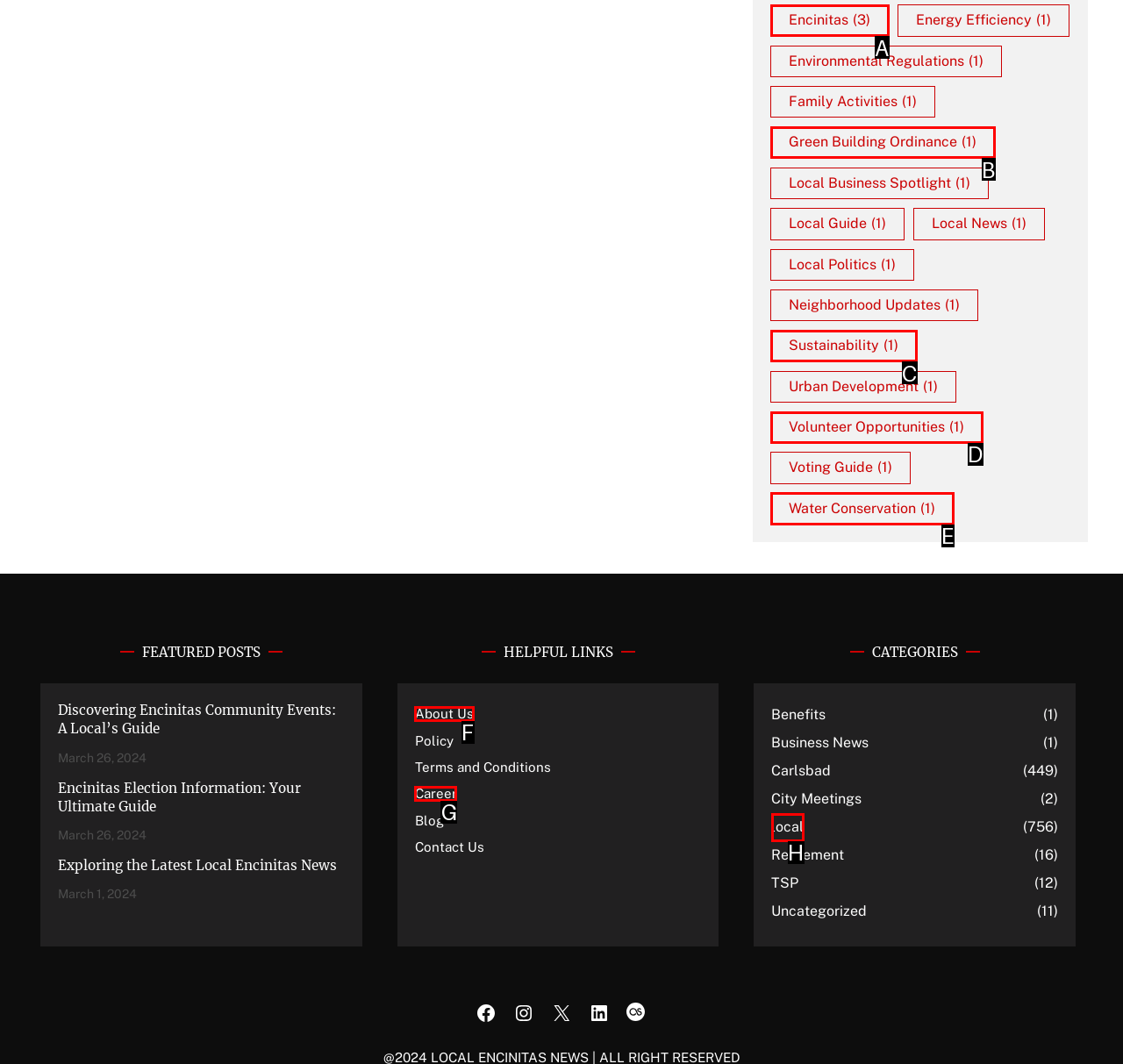Select the appropriate HTML element to click for the following task: Go to the 'About Us' page
Answer with the letter of the selected option from the given choices directly.

None